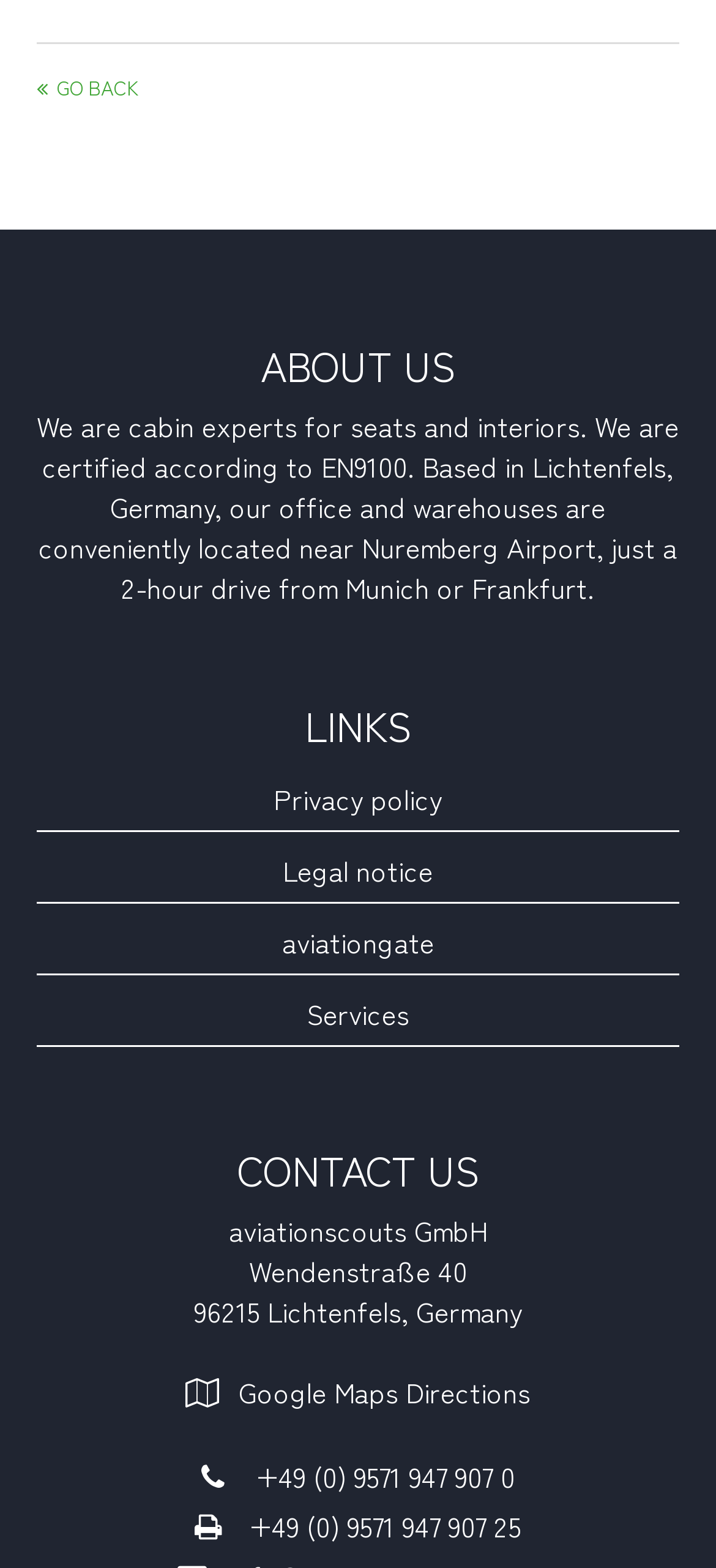Locate the bounding box of the UI element based on this description: "aviationgate". Provide four float numbers between 0 and 1 as [left, top, right, bottom].

[0.394, 0.588, 0.606, 0.612]